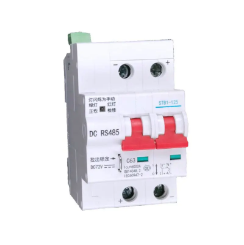What type of communication capability does the unit have?
Based on the image, answer the question with as much detail as possible.

The unit has RS485 communication capability, which allows for integration into automated systems, making it suitable for both residential and industrial applications, as mentioned in the caption.